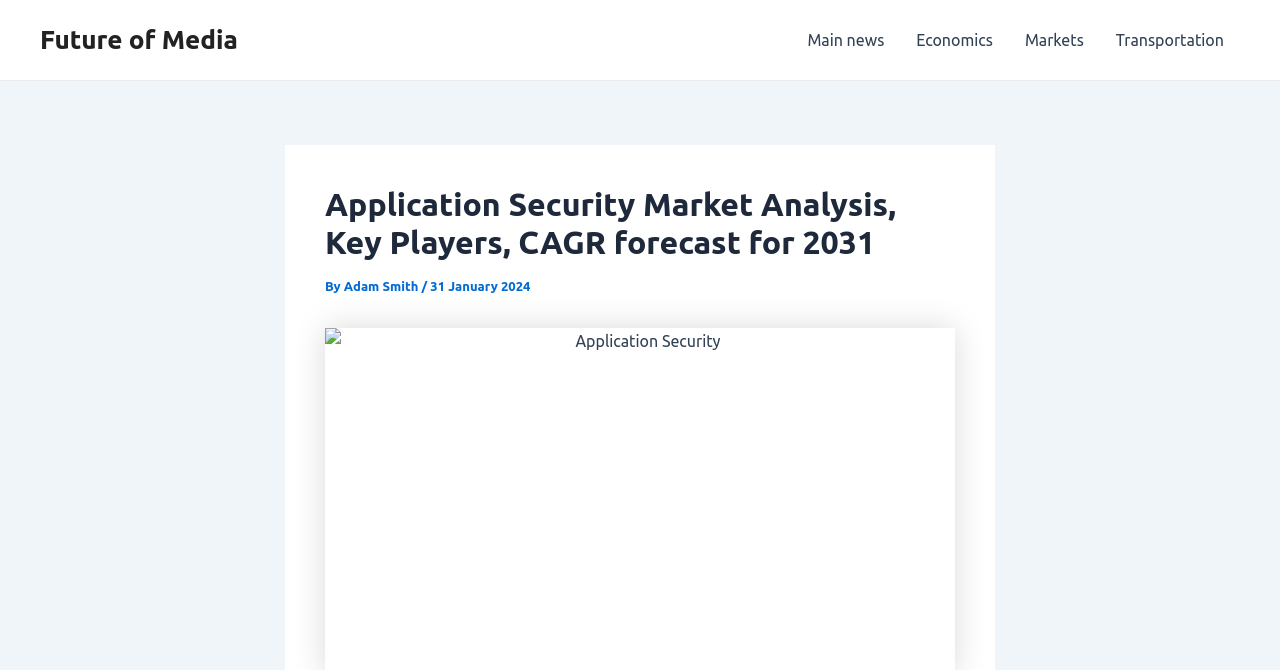What is the name of the website?
Using the image as a reference, give an elaborate response to the question.

I found the name of the website by looking at the top section of the webpage, where it says 'Future of Media'.